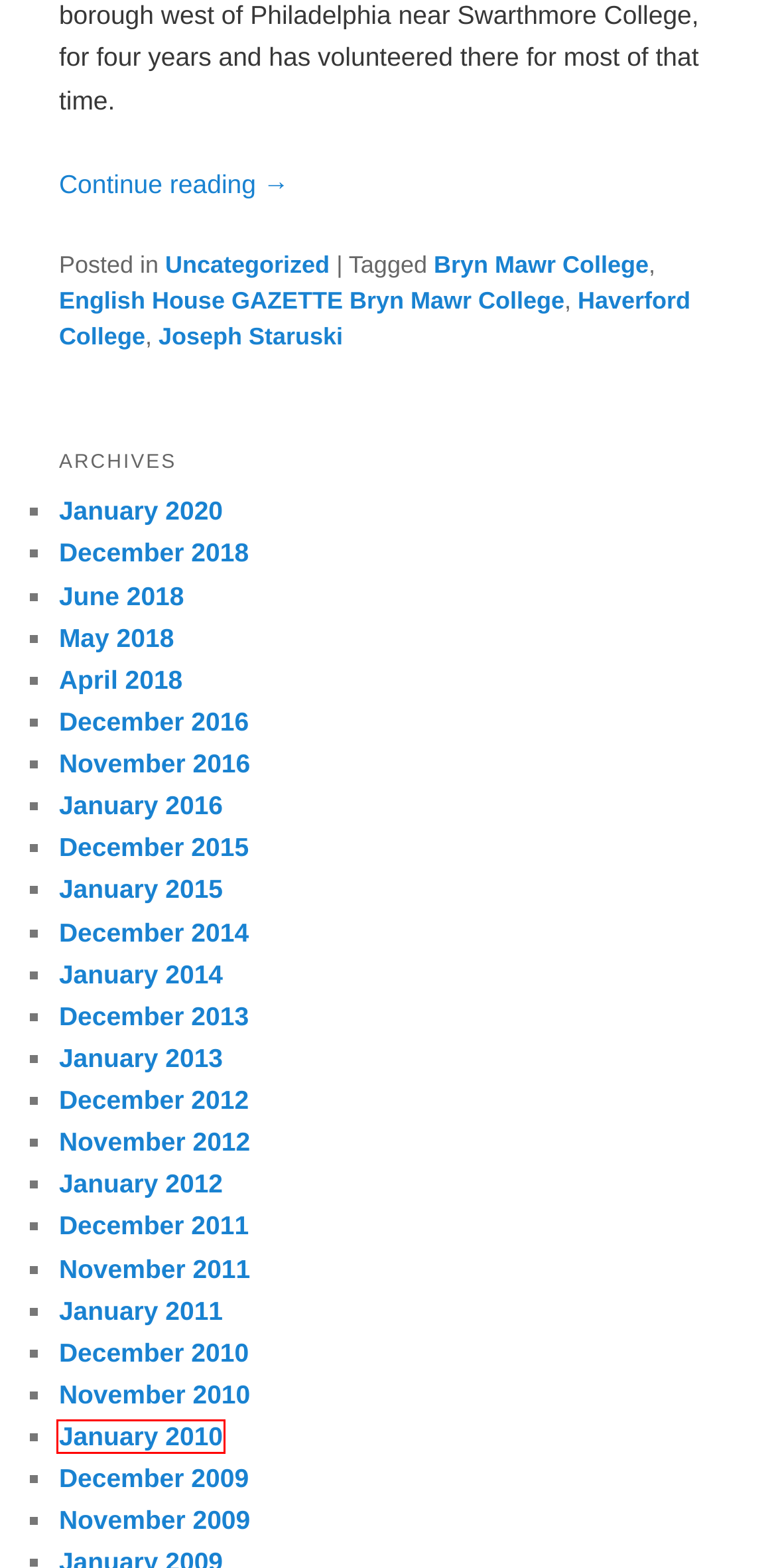Look at the screenshot of a webpage that includes a red bounding box around a UI element. Select the most appropriate webpage description that matches the page seen after clicking the highlighted element. Here are the candidates:
A. December | 2011 | ENGLISH HOUSE GAZETTE
B. December | 2014 | ENGLISH HOUSE GAZETTE
C. January | 2010 | ENGLISH HOUSE GAZETTE
D. January | 2012 | ENGLISH HOUSE GAZETTE
E. November | 2010 | ENGLISH HOUSE GAZETTE
F. December | 2009 | ENGLISH HOUSE GAZETTE
G. January | 2020 | ENGLISH HOUSE GAZETTE
H. November | 2009 | ENGLISH HOUSE GAZETTE

C